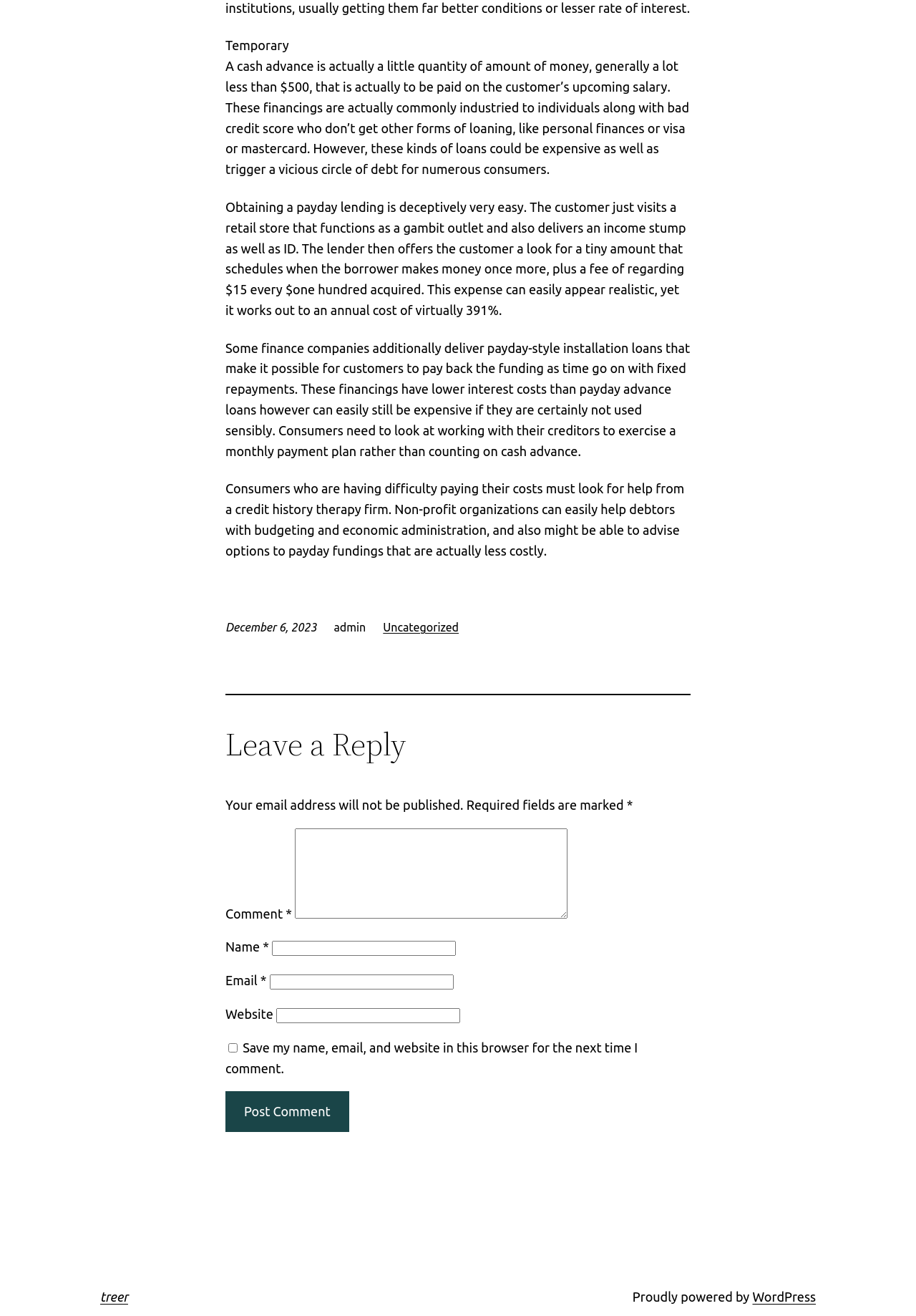Determine the bounding box for the UI element that matches this description: "parent_node: Email * aria-describedby="email-notes" name="email"".

[0.294, 0.741, 0.495, 0.752]